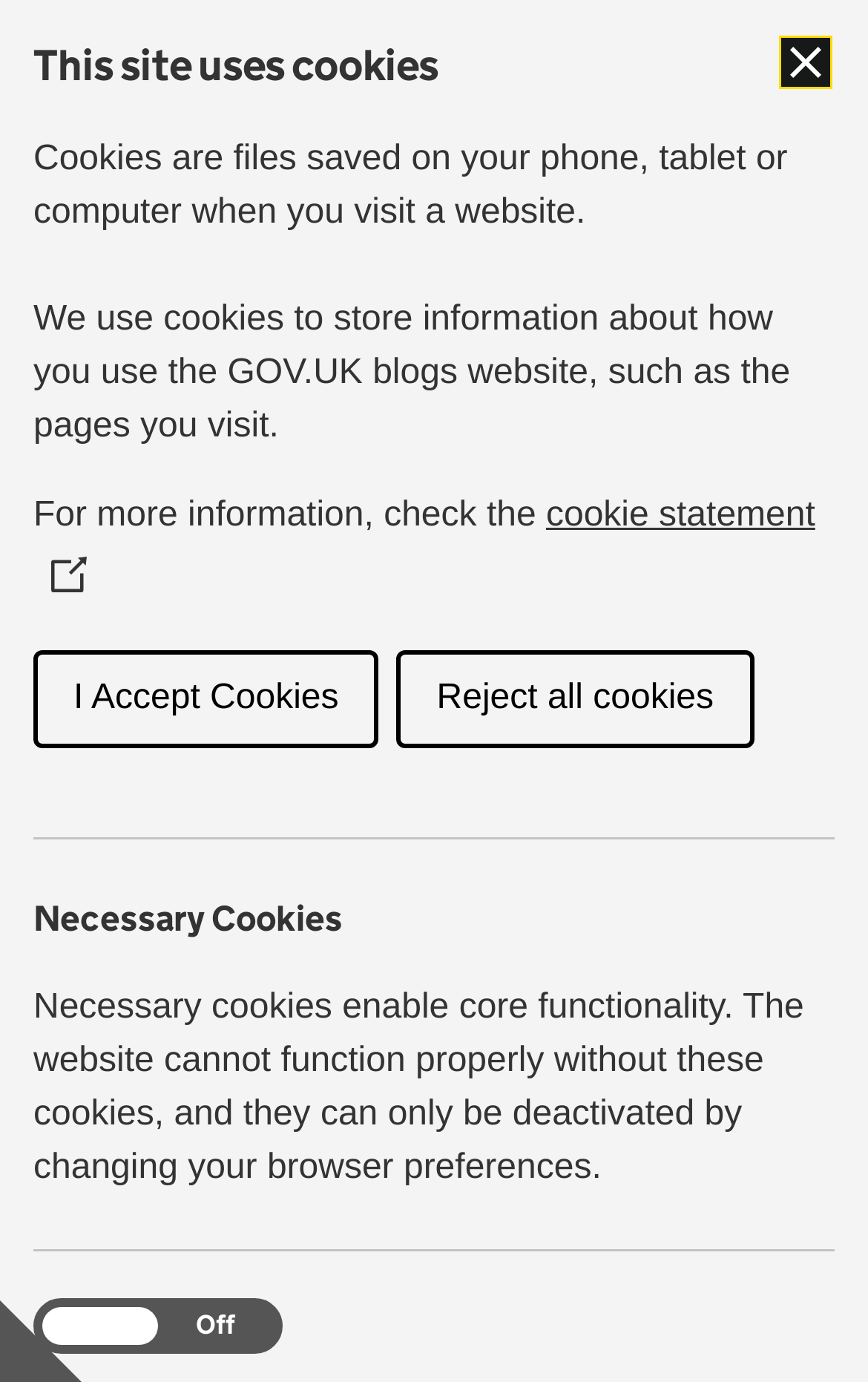Specify the bounding box coordinates of the area to click in order to follow the given instruction: "Click the 'Save and Close' button."

[0.897, 0.026, 0.959, 0.064]